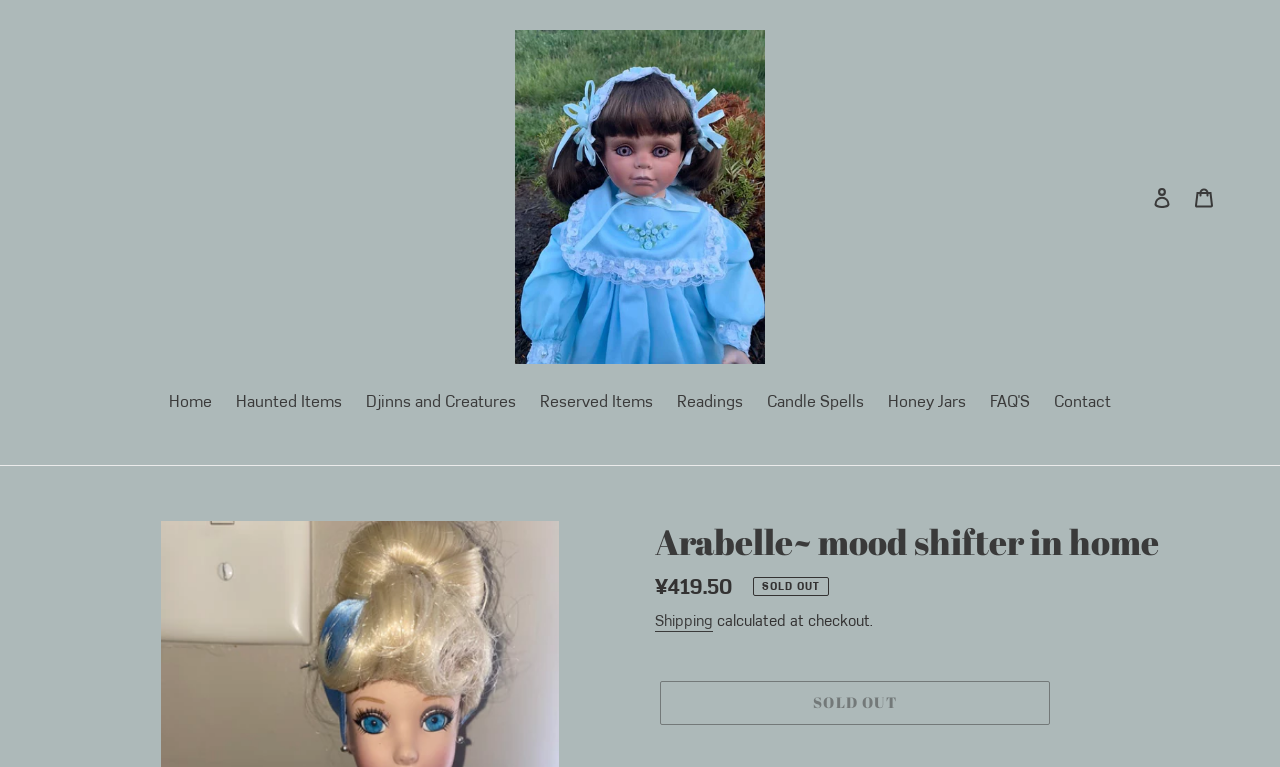Identify the bounding box coordinates for the UI element described as follows: "Log in". Ensure the coordinates are four float numbers between 0 and 1, formatted as [left, top, right, bottom].

[0.891, 0.227, 0.924, 0.287]